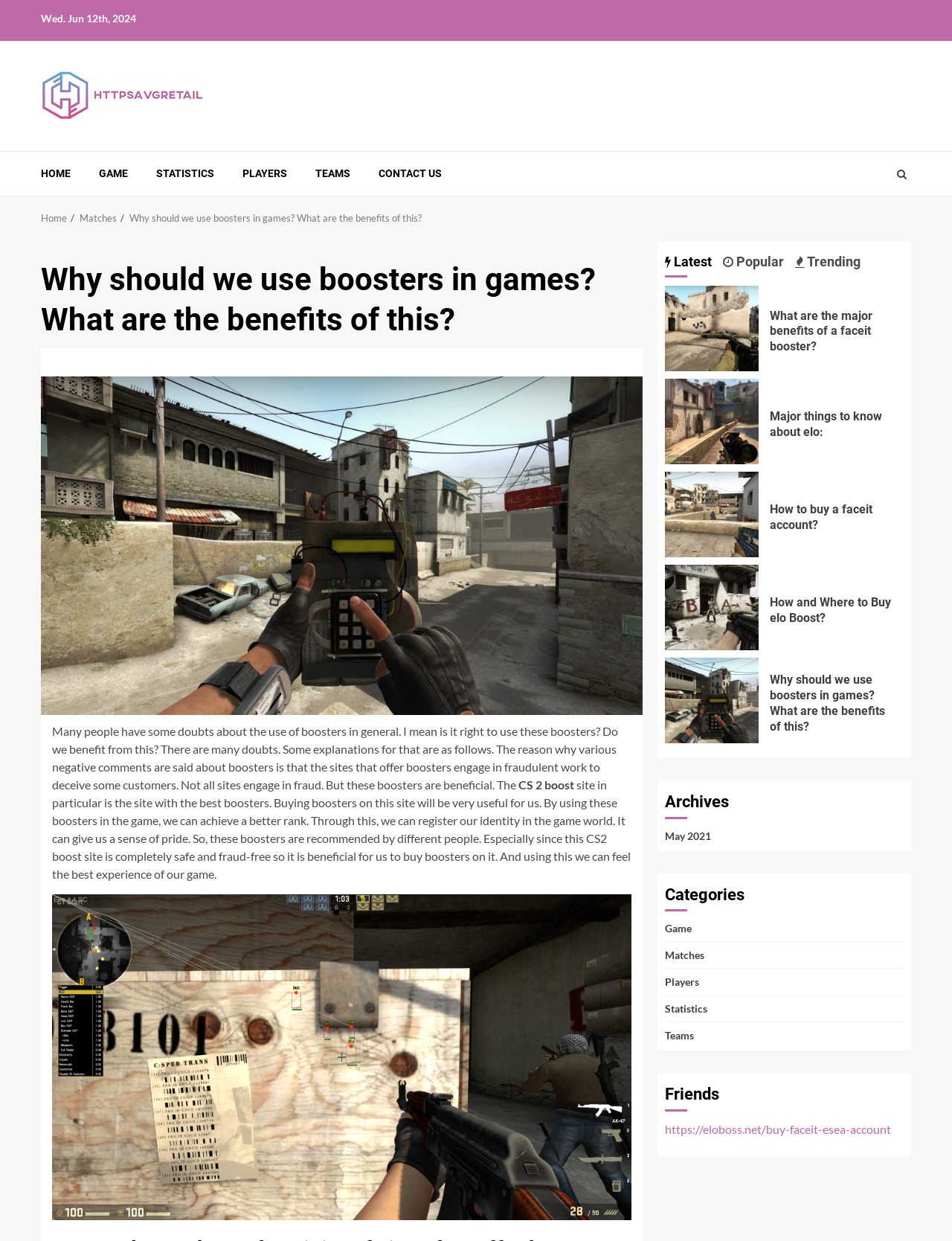Summarize the webpage with intricate details.

This webpage appears to be a blog or article page focused on the topic of using boosters in games, specifically in the context of CS 2. The page has a navigation menu at the top with links to "HOME", "GAME", "STATISTICS", "PLAYERS", "TEAMS", and "CONTACT US". Below the navigation menu, there is a breadcrumb trail showing the current page's location within the website's hierarchy.

The main content of the page is divided into two sections. The top section has a heading that reads "Why should we use boosters in games? What are the benefits of this?" followed by a block of text that discusses the benefits of using boosters in games, including achieving a better rank and gaining a sense of pride. There is also a mention of a specific CS 2 boost site that is recommended for buying boosters.

The bottom section of the page appears to be a list of related articles or blog posts, with links to topics such as "What are the major benefits of a faceit booster?", "Major things to know about elo:", and "How to buy a faceit account?". There are also links to archives, categories, and friends' websites.

On the right-hand side of the page, there is a tab list with options for "Recent", "Popular", and "Categorised" content. Below the tab list, there is a section with links to various articles or blog posts, including some that are repeated from the bottom section of the page.

There are no images on the page, but there is an icon () on the top-right corner of the page. The overall layout of the page is clean and easy to navigate, with clear headings and concise text.